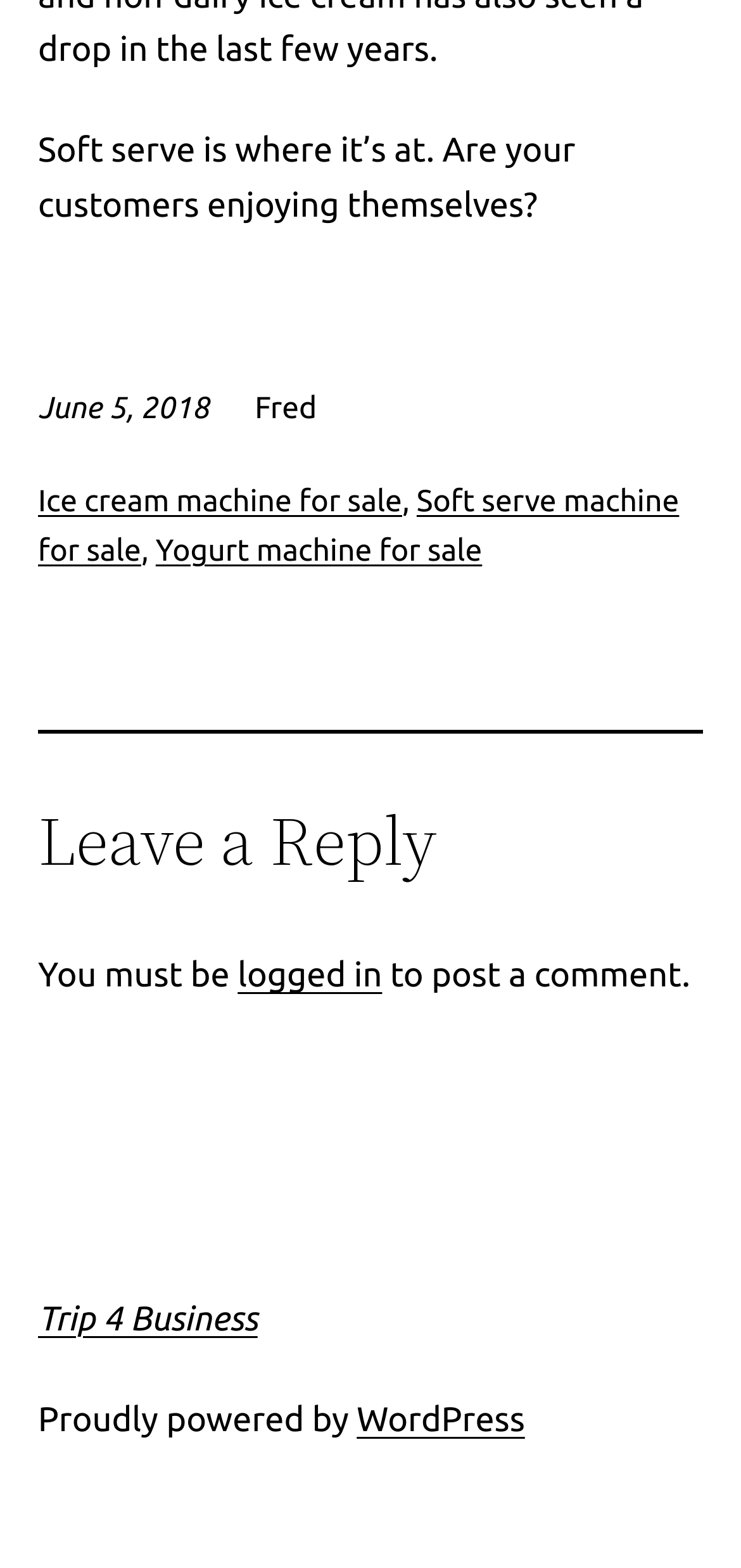Using the webpage screenshot, locate the HTML element that fits the following description and provide its bounding box: "book now".

None